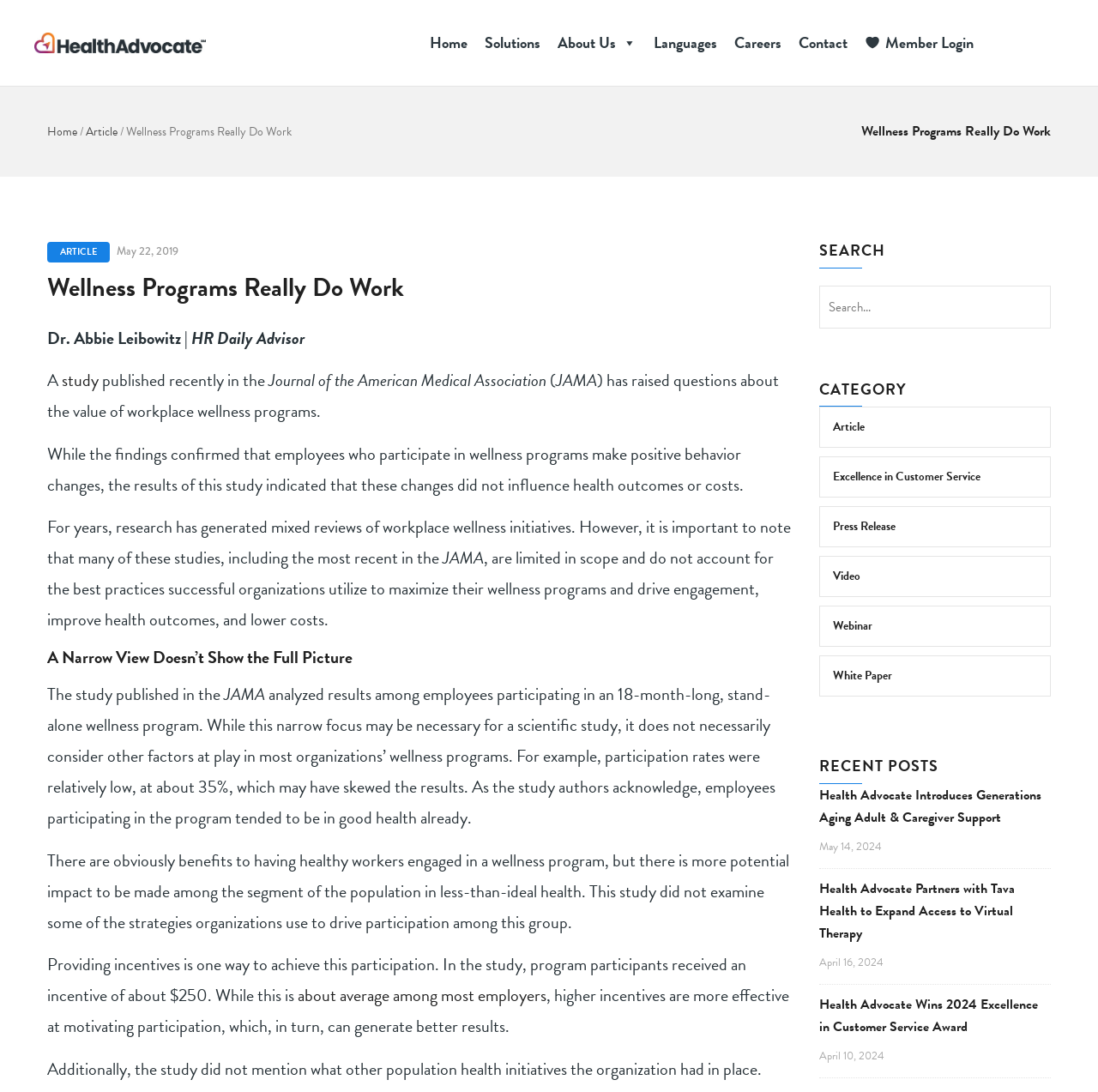What is the purpose of the search bar?
Answer with a single word or phrase by referring to the visual content.

To search the website